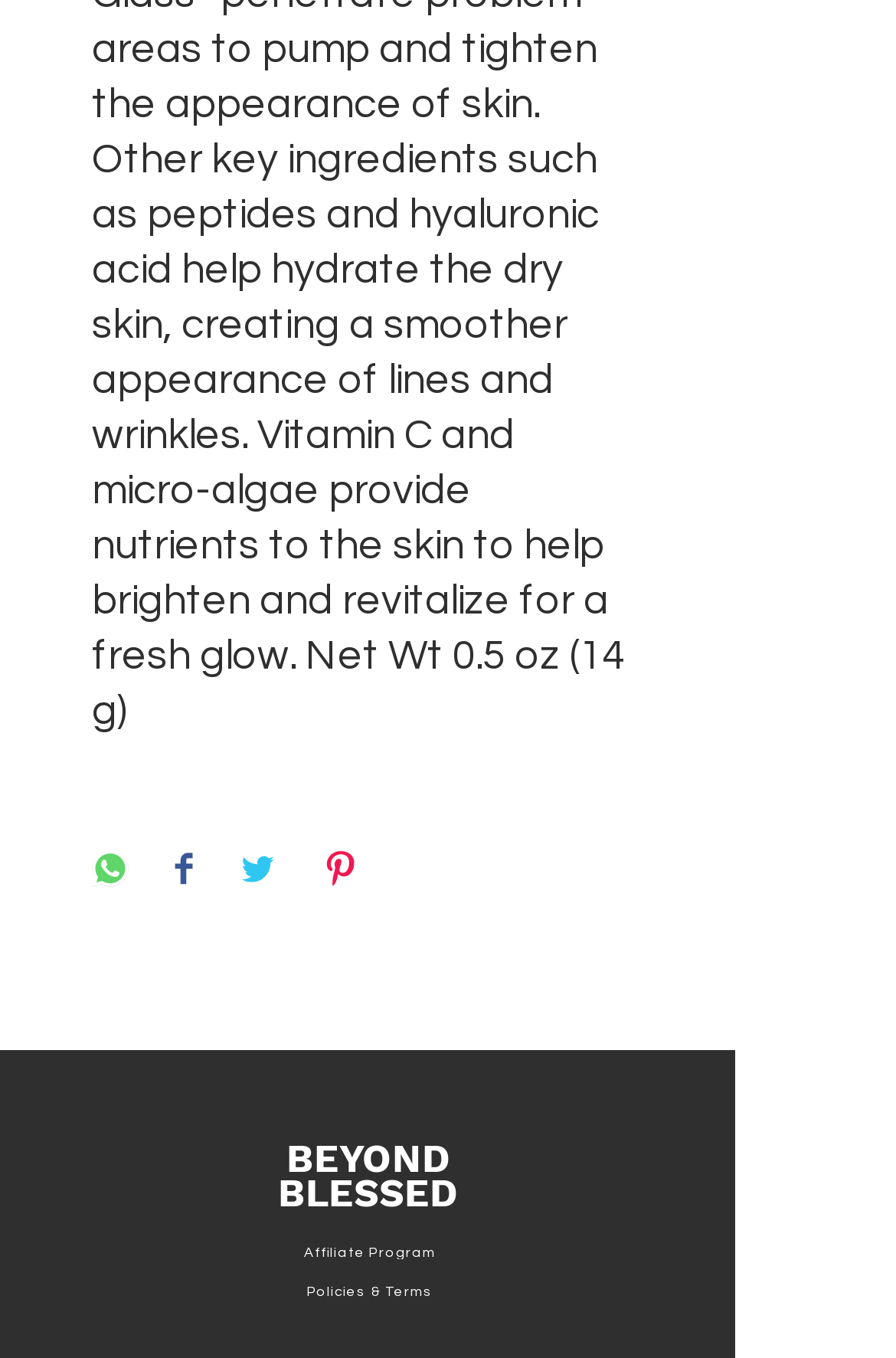How many social media platforms can be shared on? Please answer the question using a single word or phrase based on the image.

4